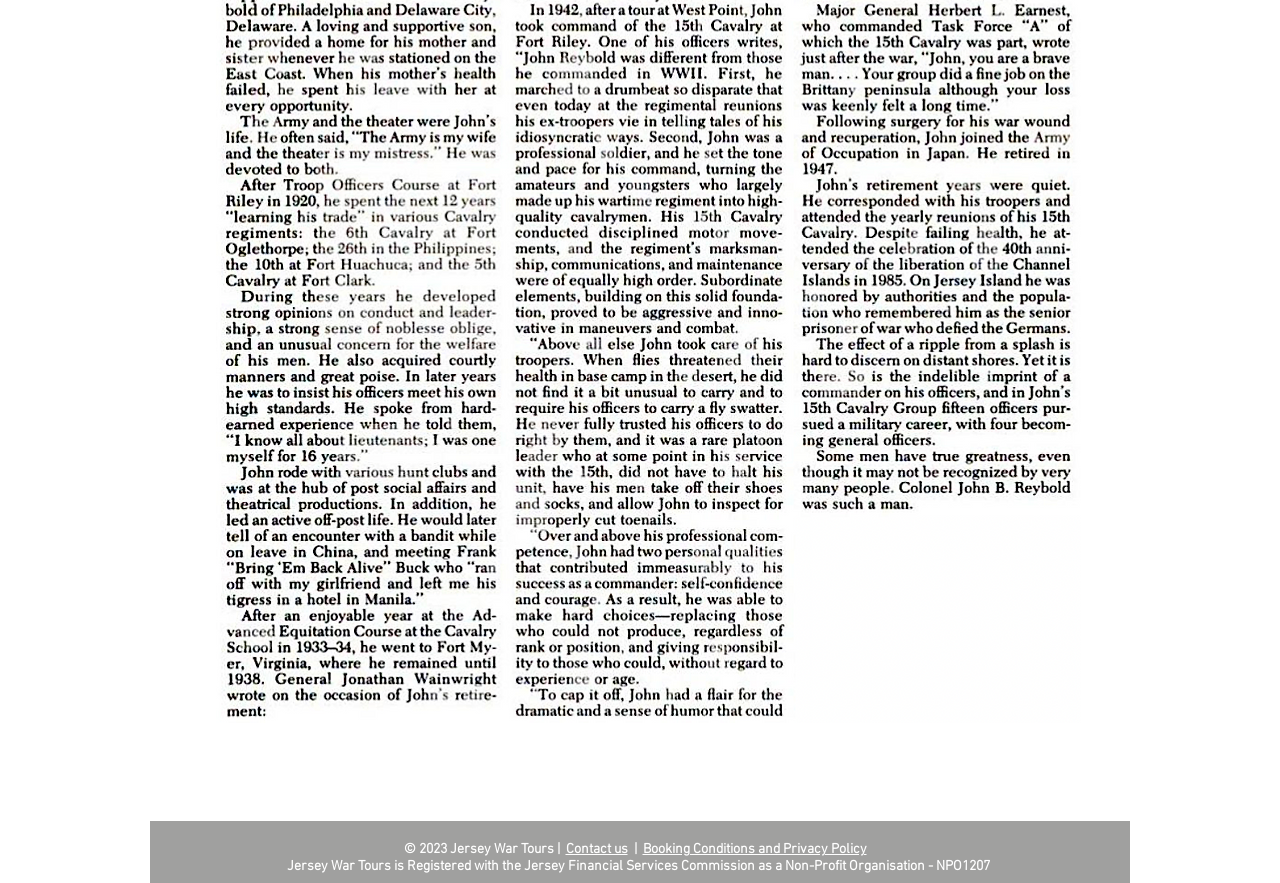Bounding box coordinates should be in the format (top-left x, top-left y, bottom-right x, bottom-right y) and all values should be floating point numbers between 0 and 1. Determine the bounding box coordinate for the UI element described as: Booking Conditions and Privacy Policy

[0.502, 0.952, 0.677, 0.972]